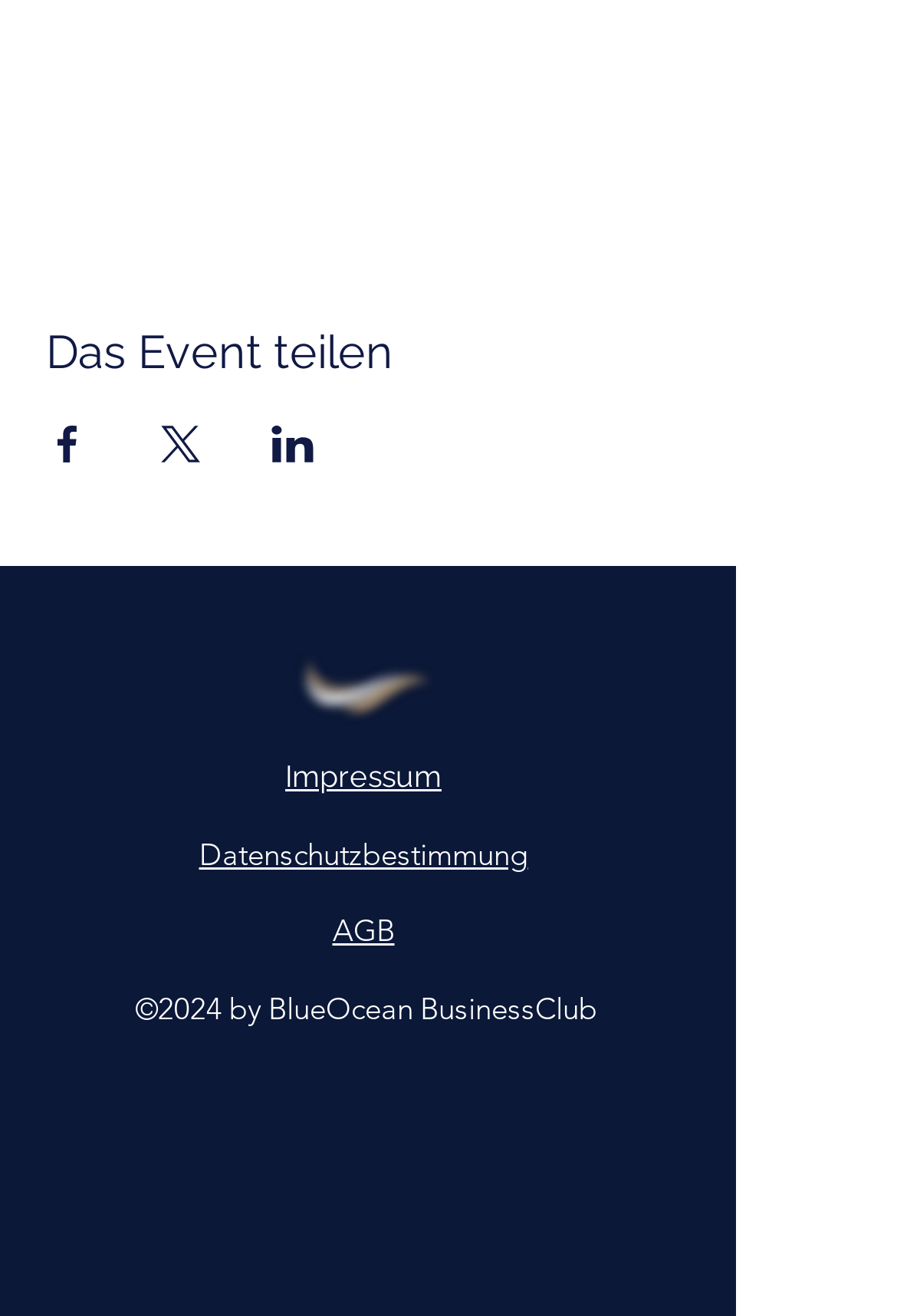Answer the question using only one word or a concise phrase: How many social media platforms are available for sharing?

3